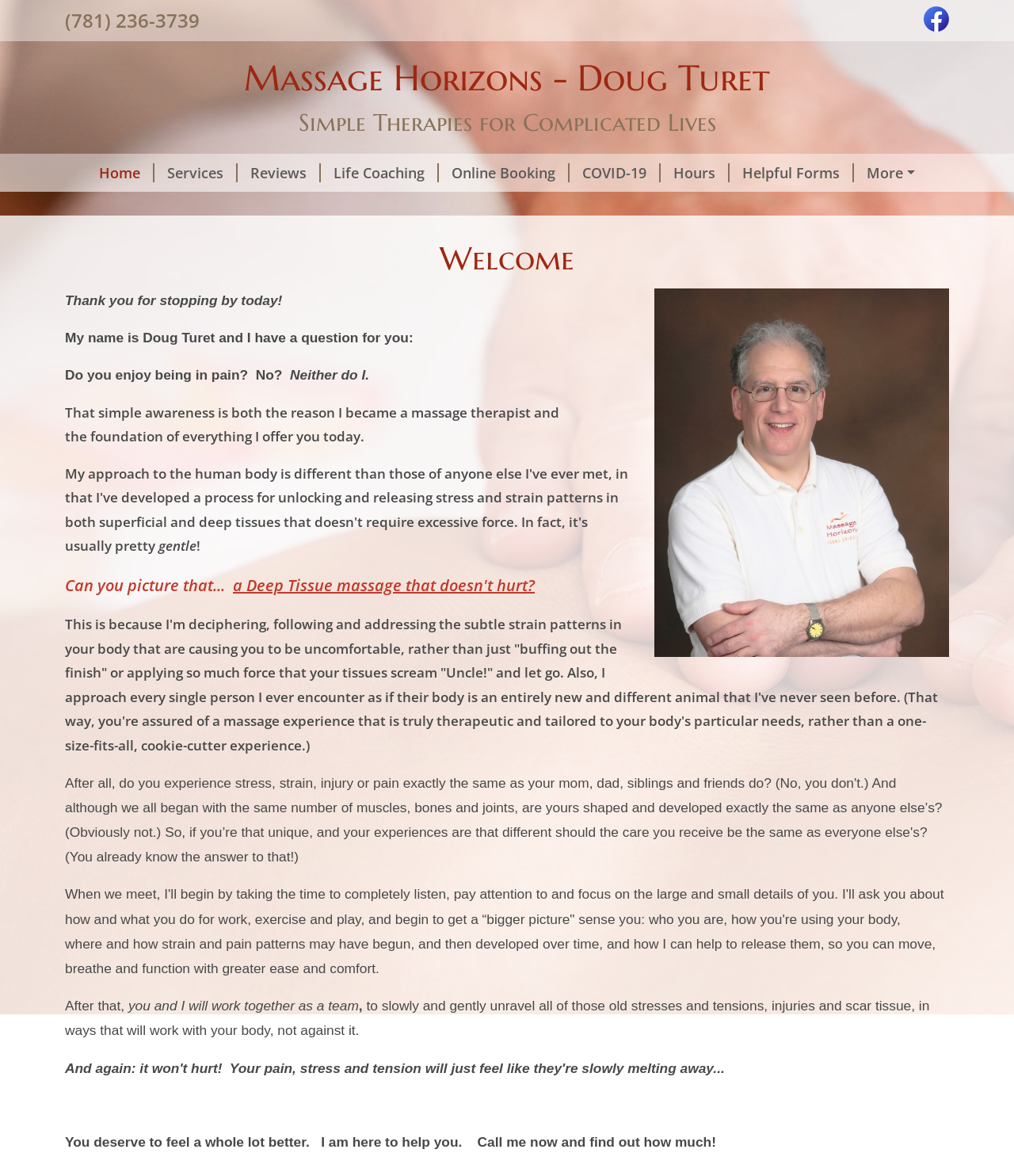Look at the image and give a detailed response to the following question: What is the goal of the massage therapy session?

I found the goal of the massage therapy session by reading the static text element with the content 'You deserve to feel a whole lot better. I am here to help you.' located at the bottom of the webpage, which suggests that the goal of the massage therapy session is to help the client feel better.